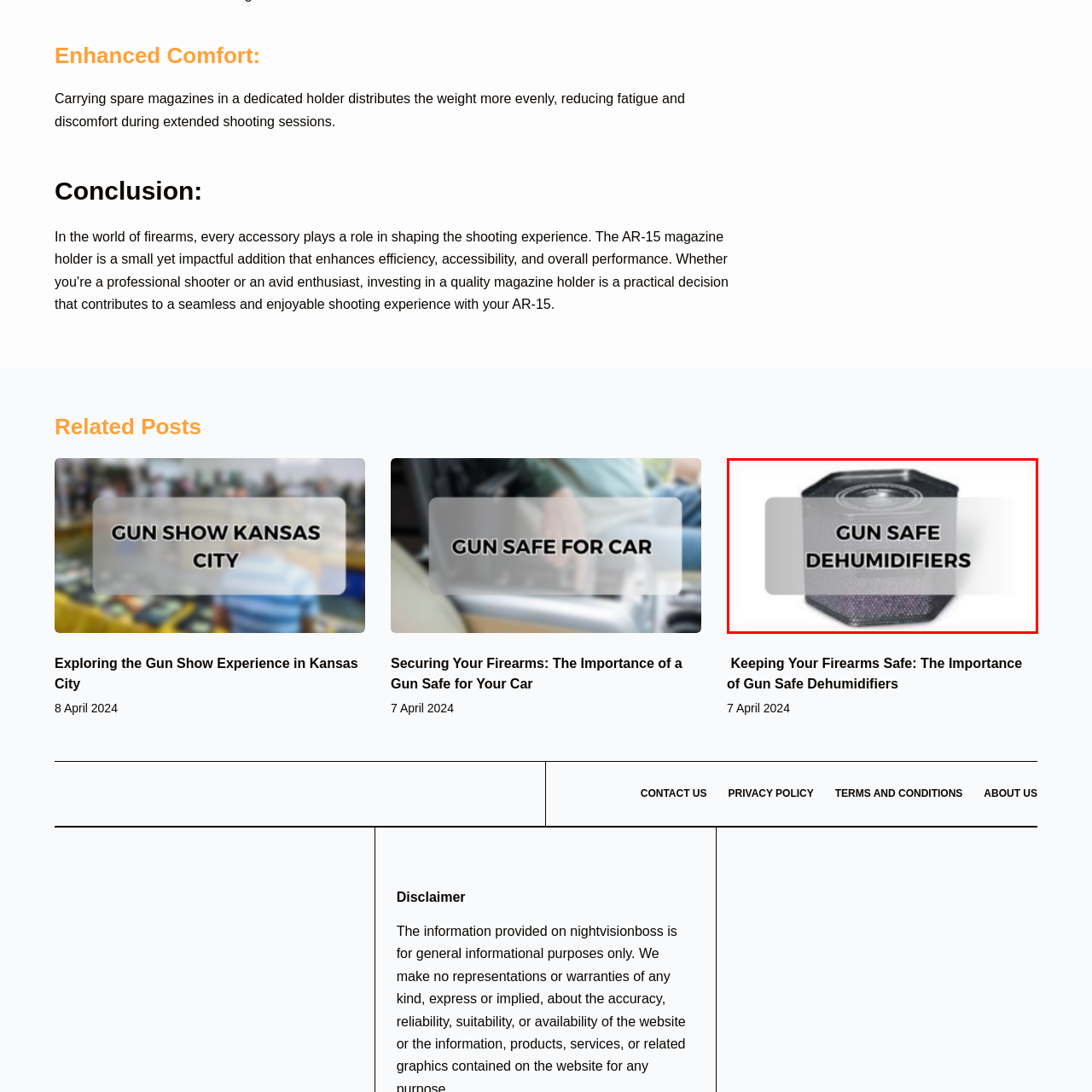Detail the features and elements seen in the red-circled portion of the image.

This image showcases a gun safe dehumidifier, designed to help protect firearms by maintaining optimal humidity levels within a safe. The hexagonal device is likely engineered to absorb moisture, preventing rust and corrosion that can damage guns and ammunition. The clear labeling "GUN SAFE DEHUMIDIFIERS" emphasizes its purpose, making it an essential accessory for firearm owners who prioritize the longevity and safety of their equipment. Implementing dehumidifiers in gun safes is crucial for maintaining a secure environment, especially in areas with high humidity.